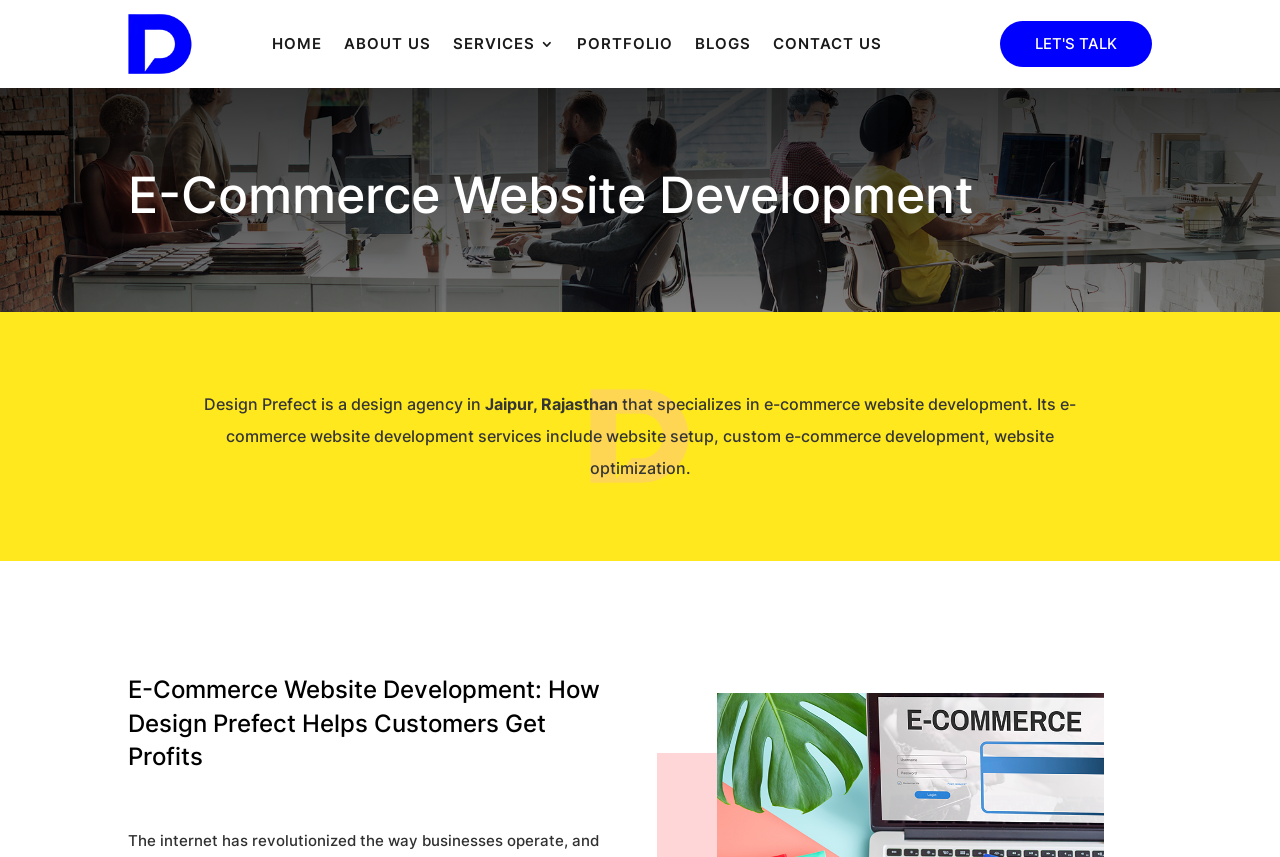Determine the bounding box coordinates of the clickable element to complete this instruction: "Click on the 'CONTACT US' link". Provide the coordinates in the format of four float numbers between 0 and 1, [left, top, right, bottom].

[0.604, 0.007, 0.689, 0.096]